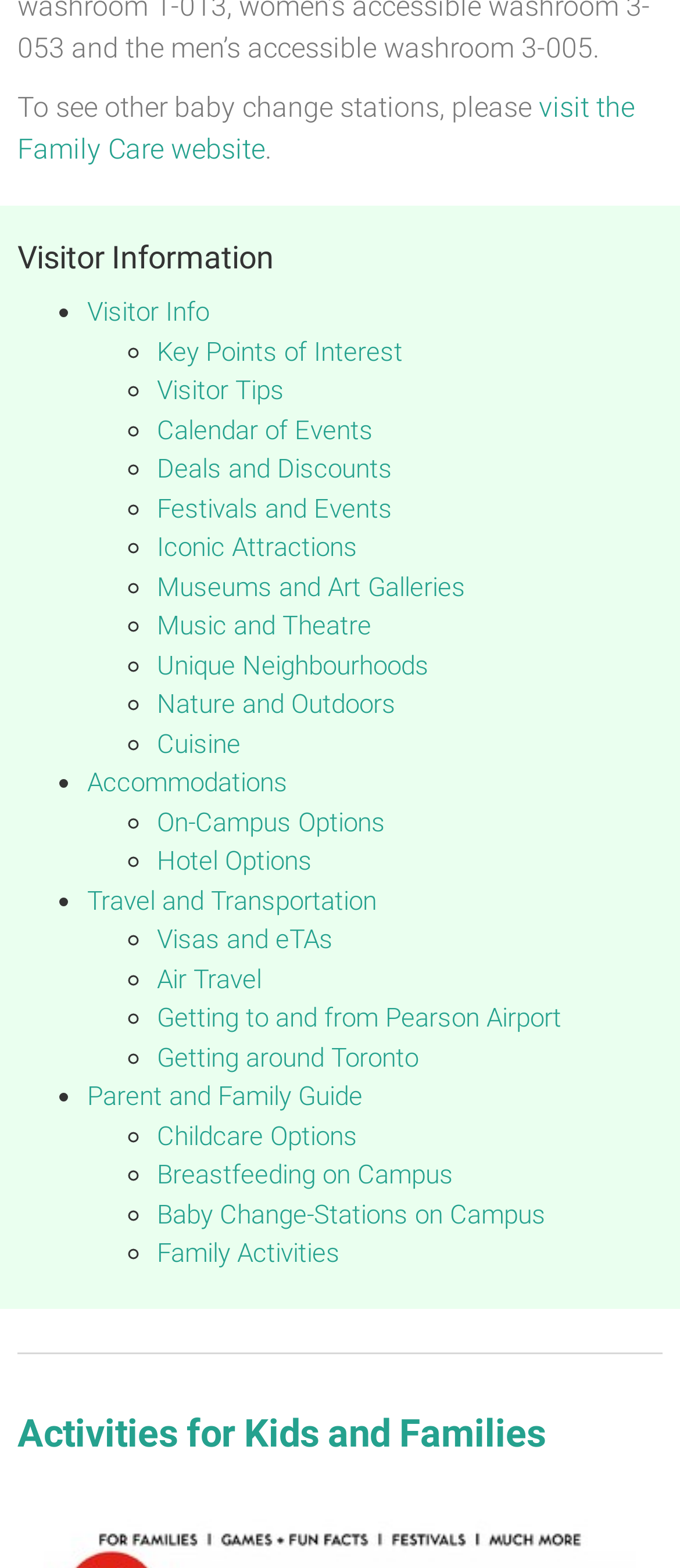Using floating point numbers between 0 and 1, provide the bounding box coordinates in the format (top-left x, top-left y, bottom-right x, bottom-right y). Locate the UI element described here: Key Points of Interest

[0.231, 0.214, 0.592, 0.234]